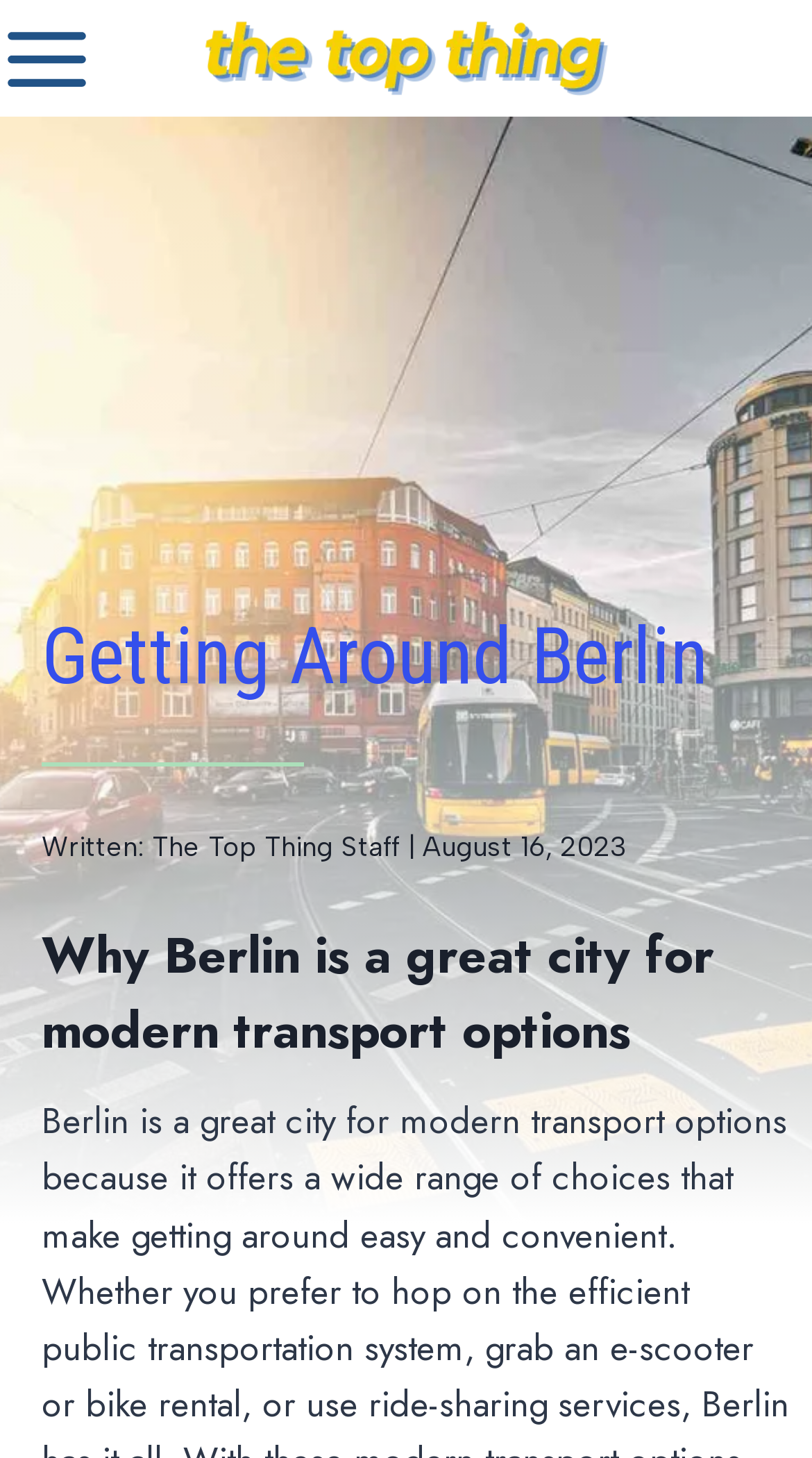Identify the coordinates of the bounding box for the element described below: "The Top Thing Staff". Return the coordinates as four float numbers between 0 and 1: [left, top, right, bottom].

[0.187, 0.57, 0.492, 0.591]